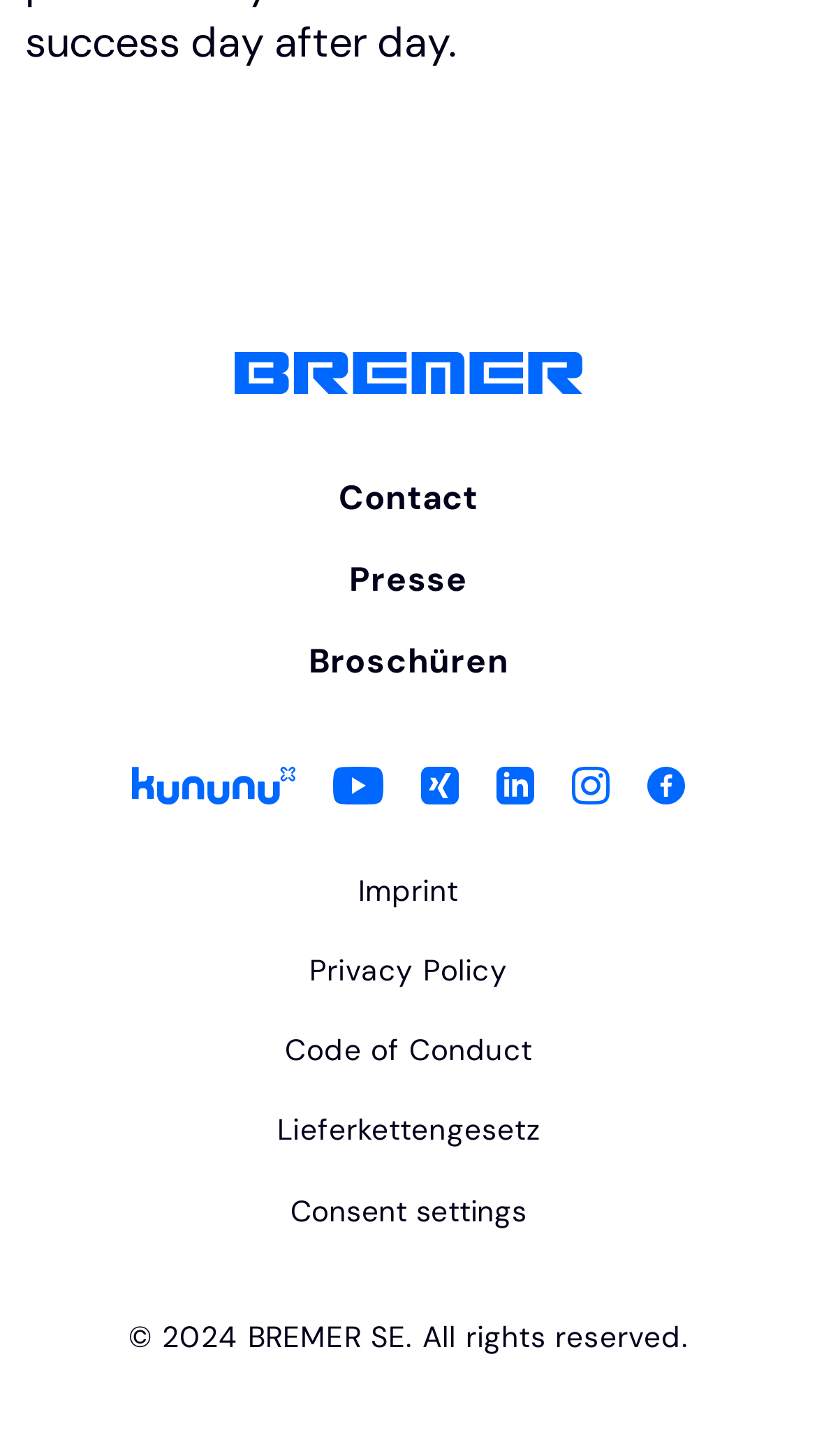Please predict the bounding box coordinates of the element's region where a click is necessary to complete the following instruction: "Click BREMER SE Logo". The coordinates should be represented by four float numbers between 0 and 1, i.e., [left, top, right, bottom].

[0.031, 0.242, 0.969, 0.271]